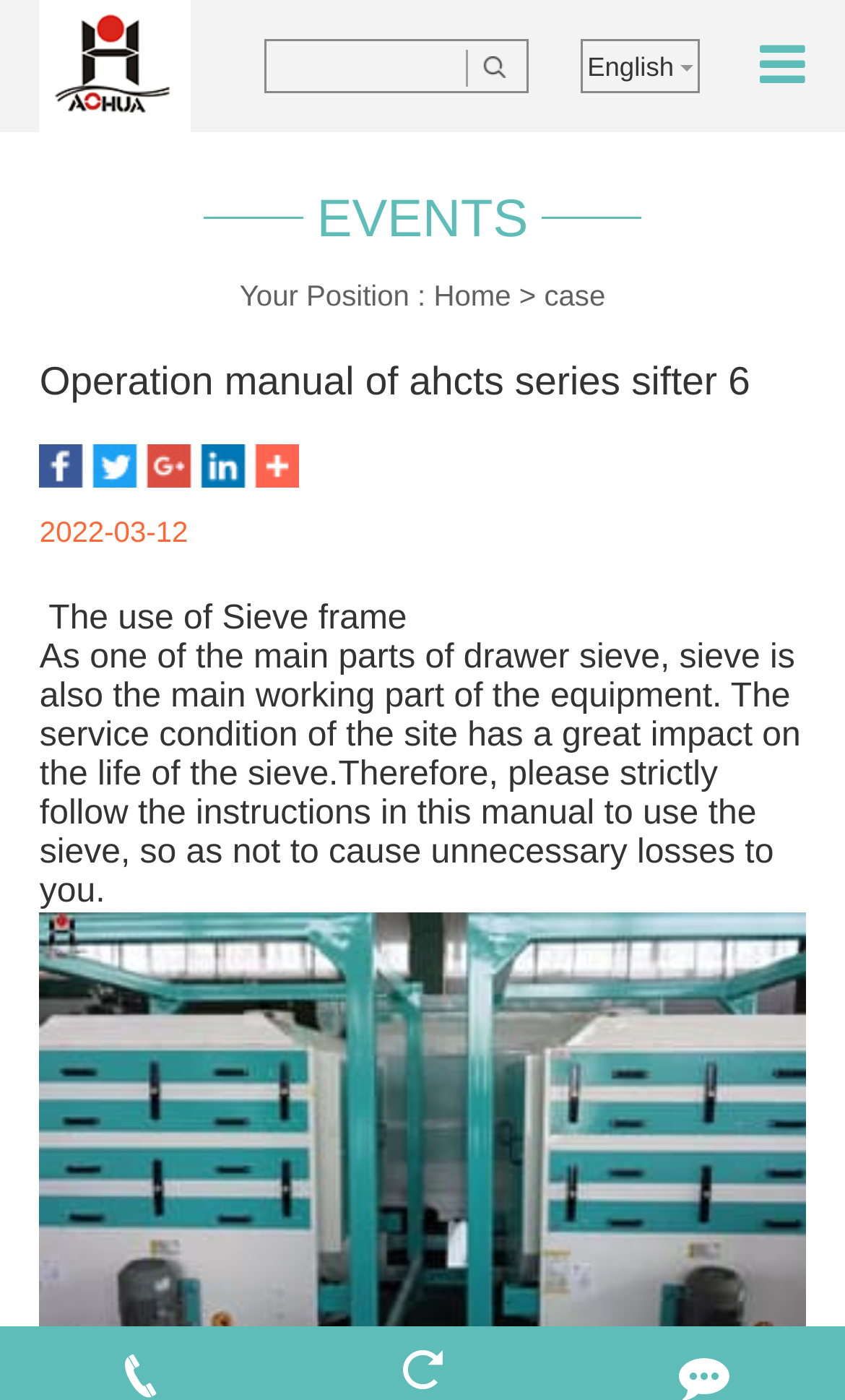What is the purpose of the manual?
Please give a detailed and thorough answer to the question, covering all relevant points.

The purpose of the manual is to provide instructions on how to use the sieve, as indicated by the StaticText element 'please strictly follow the instructions in this manual to use the sieve' with a bounding box coordinate of [0.047, 0.457, 0.948, 0.65].